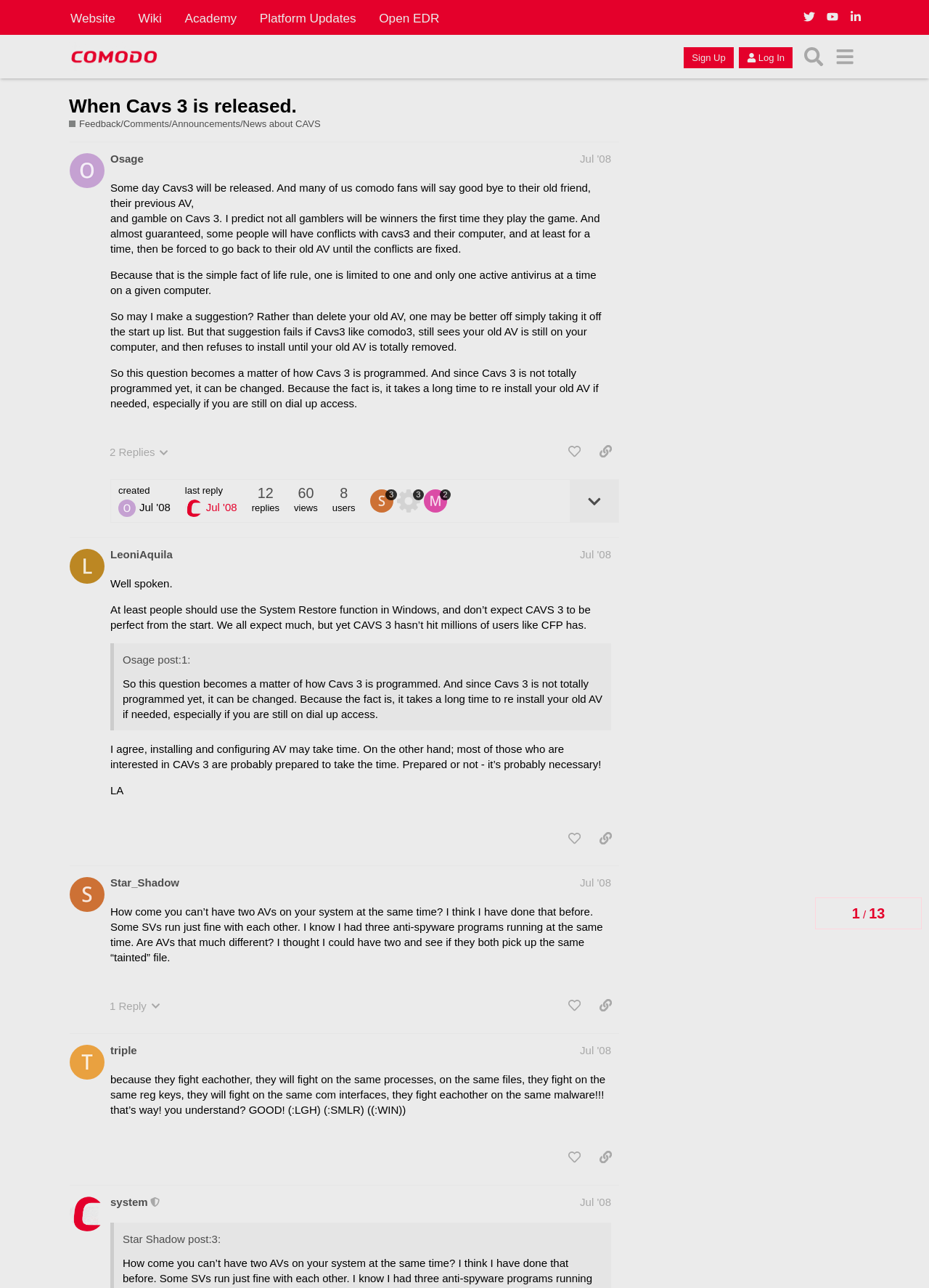Give the bounding box coordinates for the element described as: "City hunter".

None